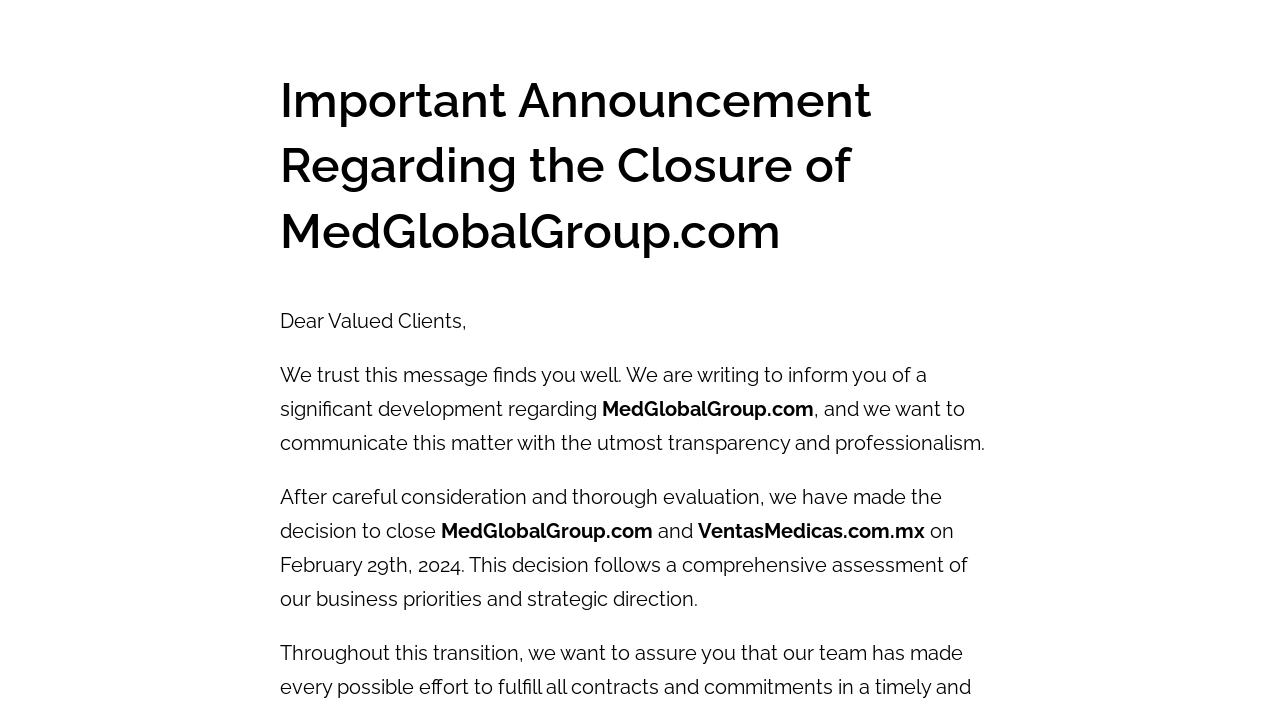Utilize the information from the image to answer the question in detail:
What is the date of closure of MedGlobalGroup.com?

The date of closure of MedGlobalGroup.com is mentioned in the static text element as 'on February 29th, 2024', which indicates the specific date when the website will be closed.